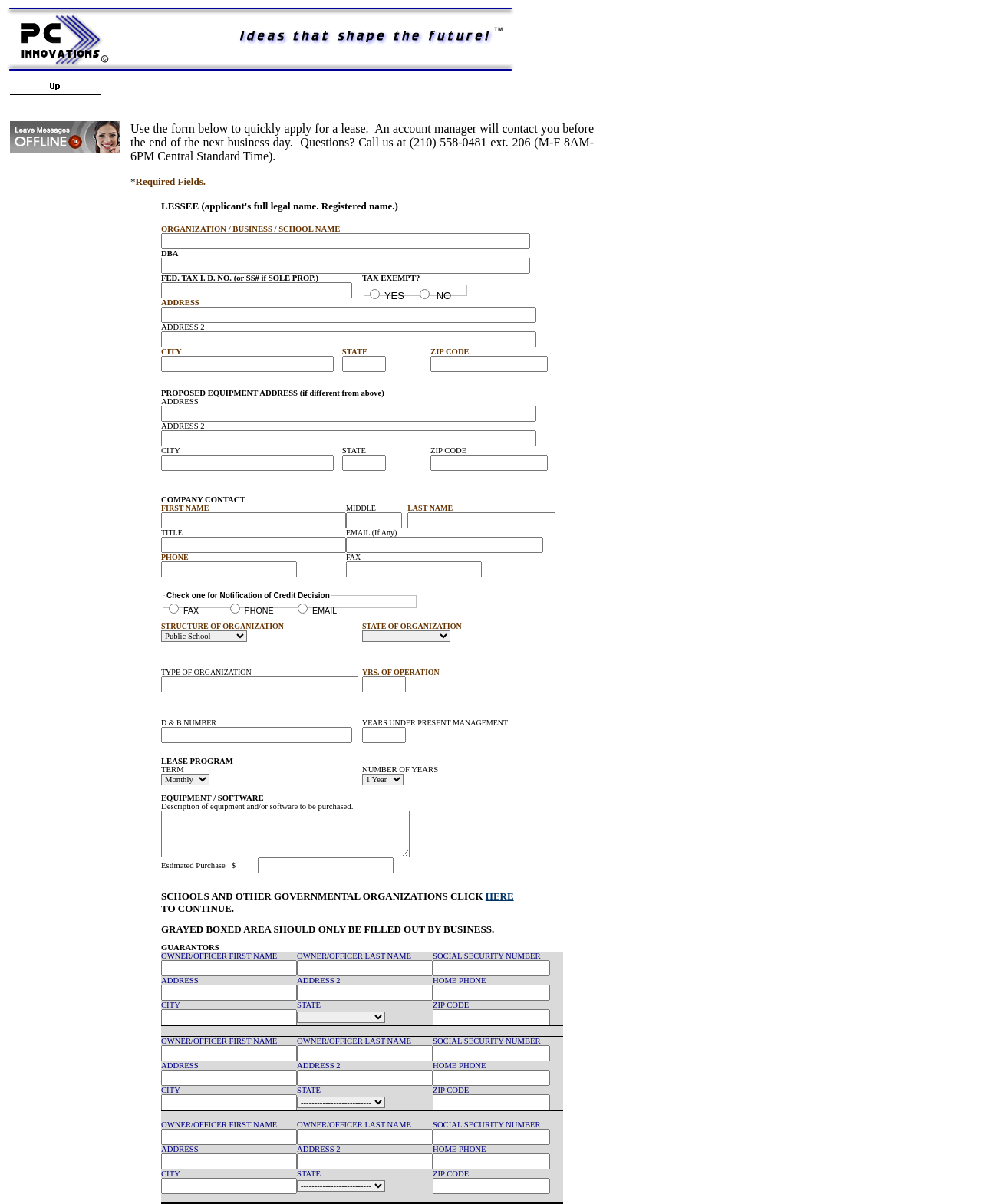Please answer the following query using a single word or phrase: 
Is the 'TAX EXEMPT?' field required?

No